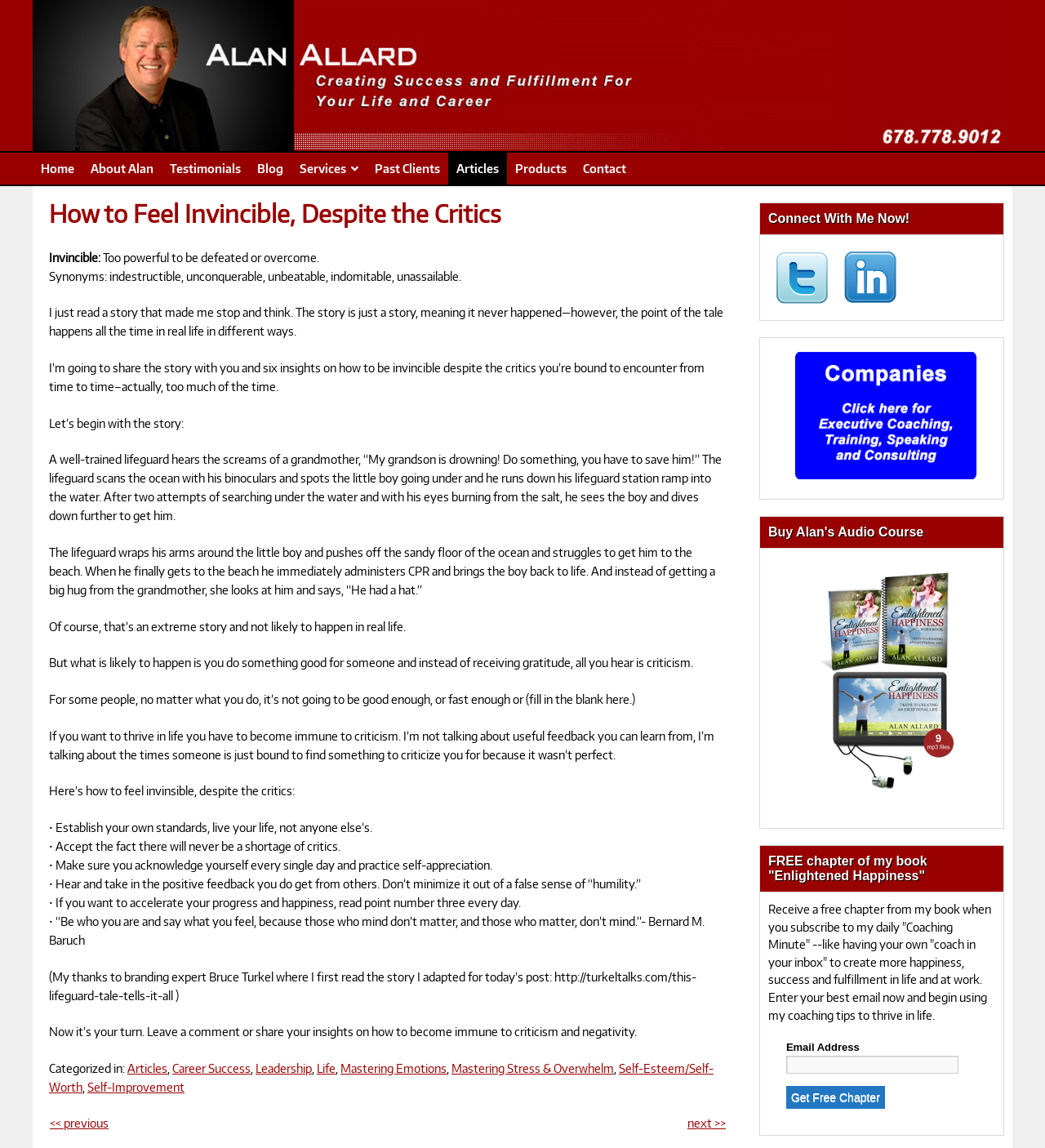What is the author's name?
Answer the question based on the image using a single word or a brief phrase.

Alan Allard